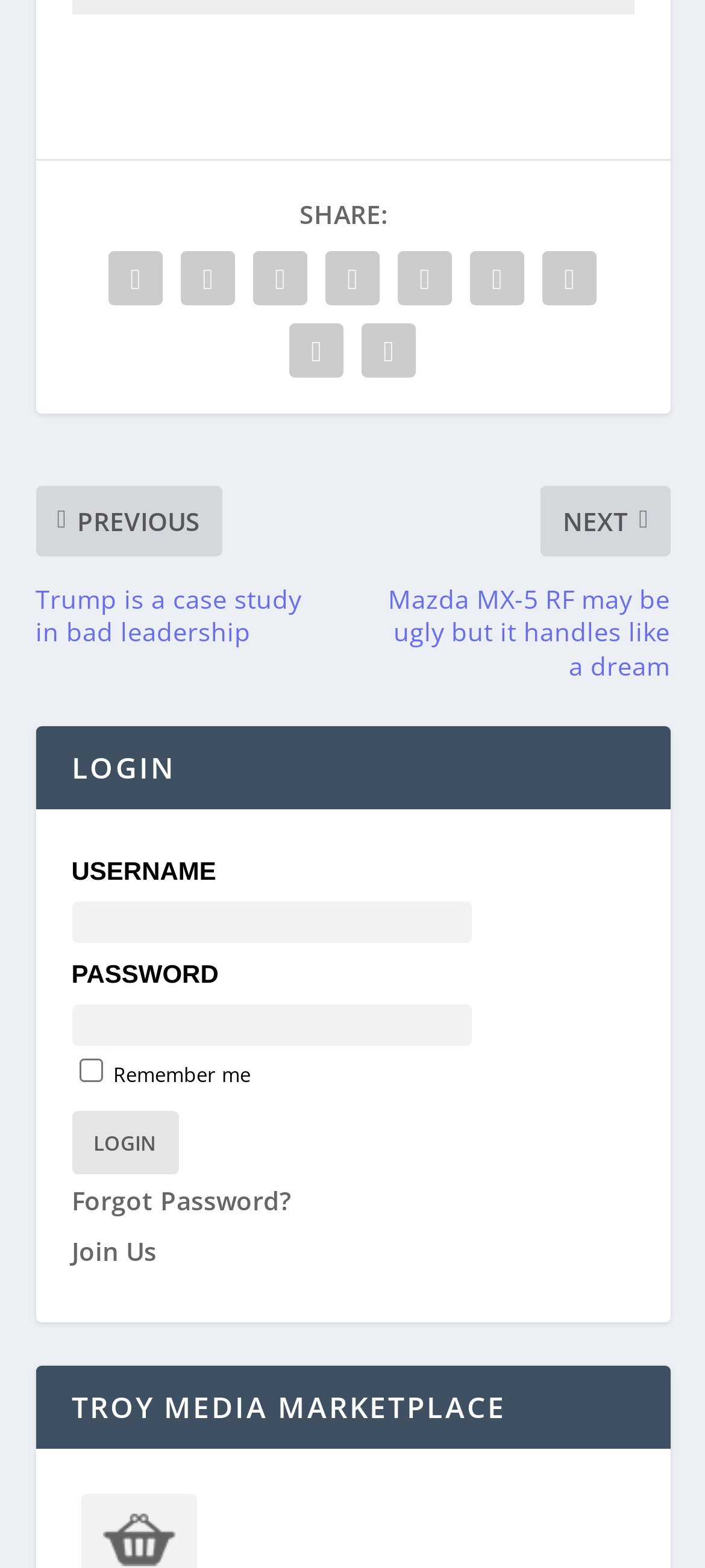Provide the bounding box coordinates for the UI element that is described as: "name="login_pwd"".

[0.101, 0.64, 0.668, 0.667]